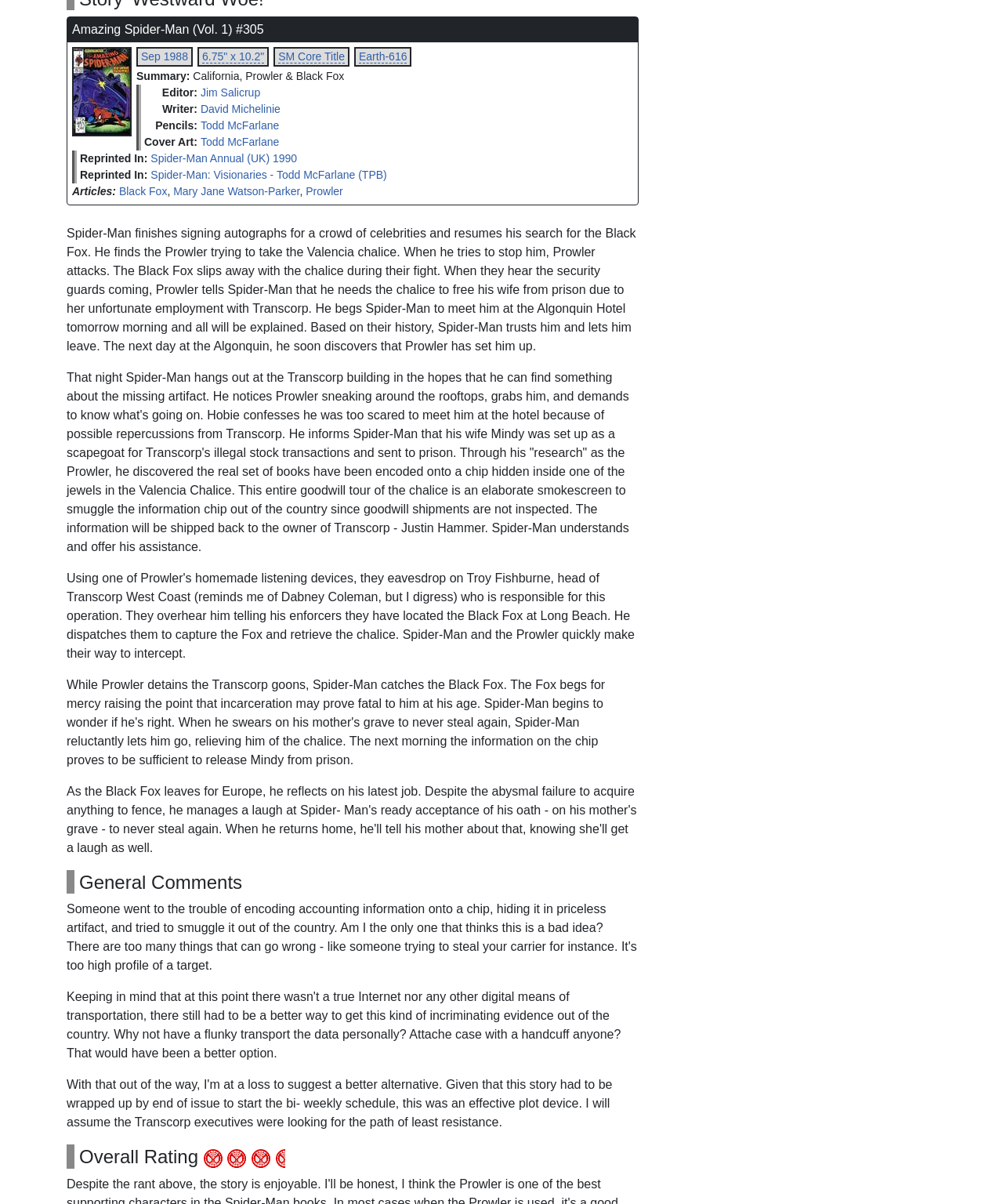Using the webpage screenshot, find the UI element described by Twitter. Provide the bounding box coordinates in the format (top-left x, top-left y, bottom-right x, bottom-right y), ensuring all values are floating point numbers between 0 and 1.

None